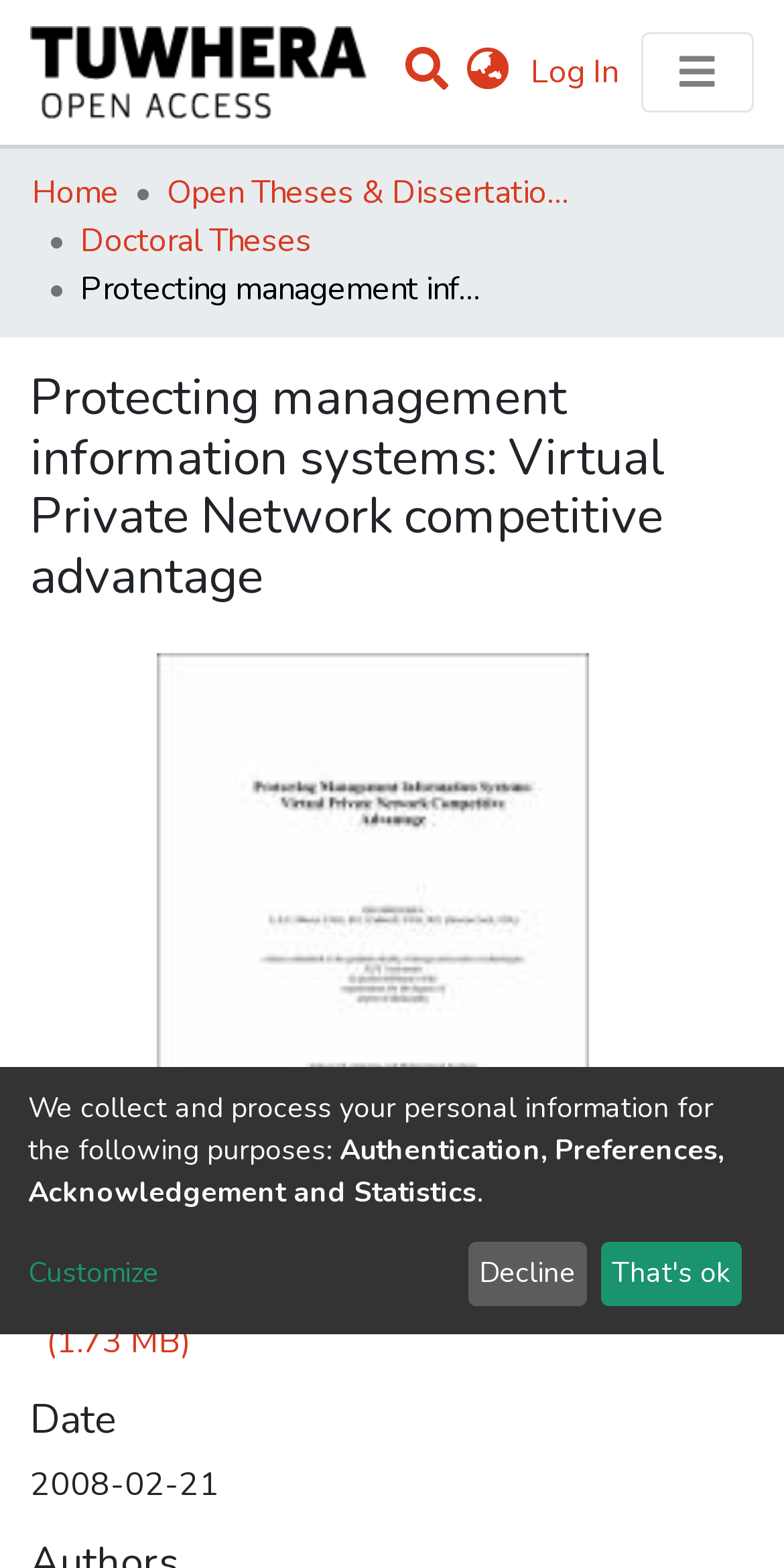Determine the bounding box coordinates of the clickable element to complete this instruction: "Log in". Provide the coordinates in the format of four float numbers between 0 and 1, [left, top, right, bottom].

[0.667, 0.032, 0.797, 0.06]